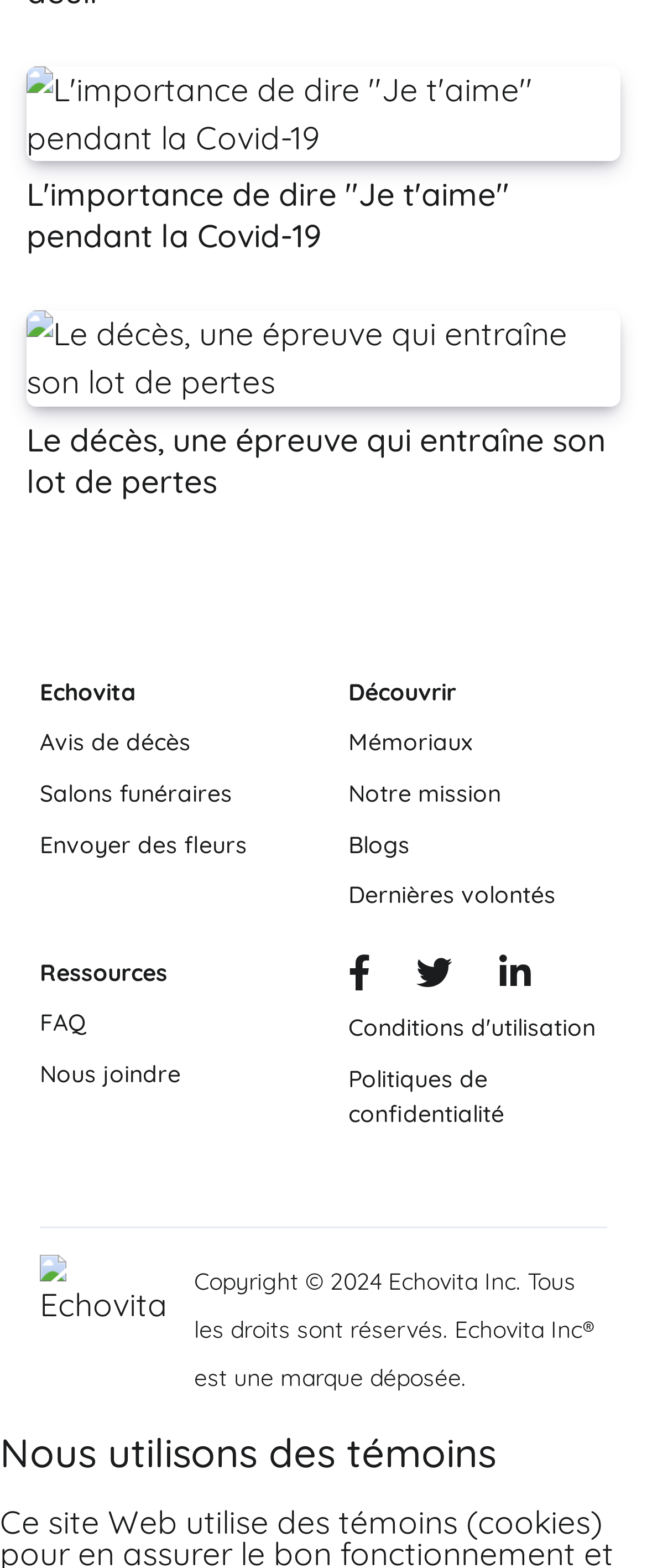Please find the bounding box coordinates of the clickable region needed to complete the following instruction: "Click on 'Avis de décès'". The bounding box coordinates must consist of four float numbers between 0 and 1, i.e., [left, top, right, bottom].

[0.062, 0.462, 0.295, 0.485]